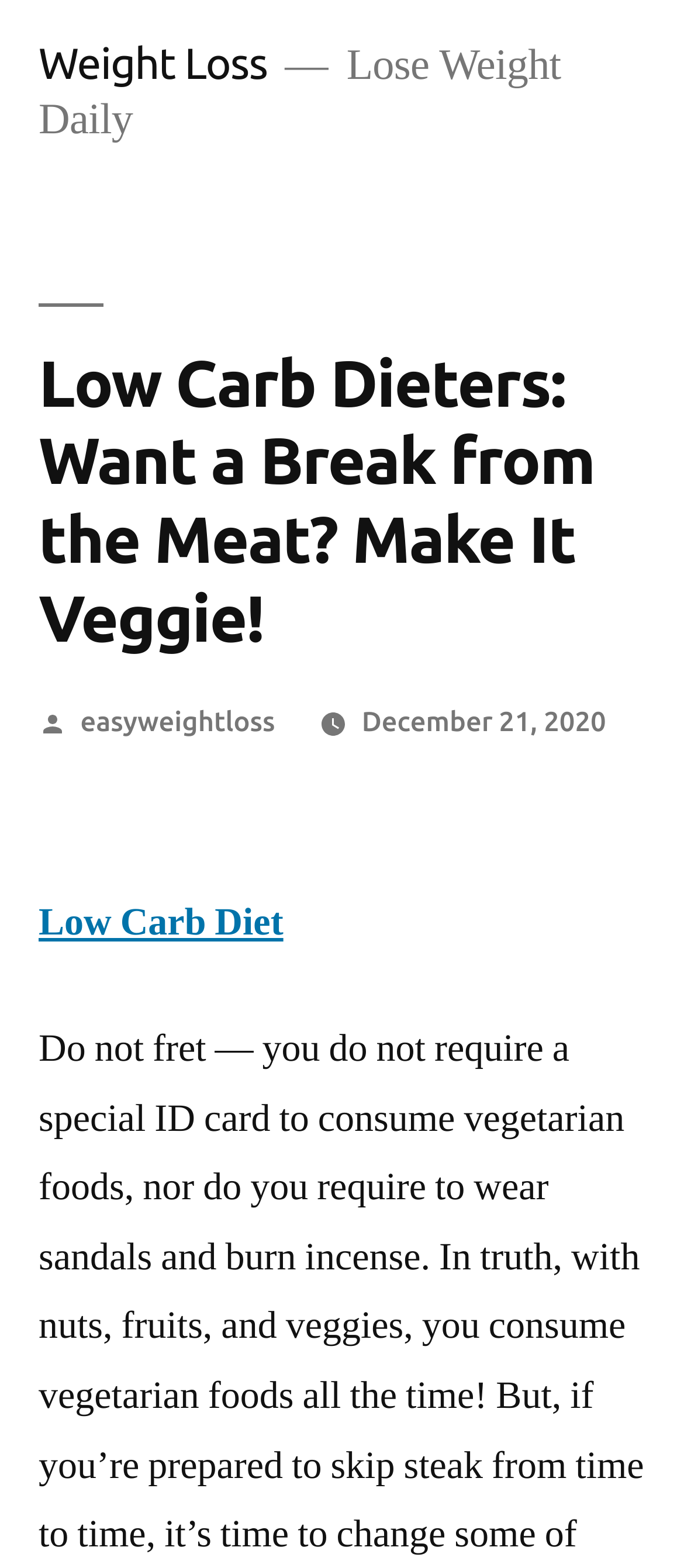Provide a thorough summary of the webpage.

The webpage appears to be a blog post or article focused on weight loss, specifically catering to low-carb dieters. At the top, there is a link to "Weight Loss" and a heading that reads "Lose Weight Daily". Below this, there is a main header that displays the title of the article, "Low Carb Dieters: Want a Break from the Meat? Make It Veggie!". 

To the right of the title, there is a section that provides information about the author and the date of the post. It mentions "Posted by" followed by a link to "easyweightloss", and then a link to the date "December 21, 2020". 

Further down, there is a link to "Low Carb Diet" located near the top-left area of the page. Overall, the webpage seems to be providing information and resources related to weight loss, with a focus on low-carb diets and vegetarian options.